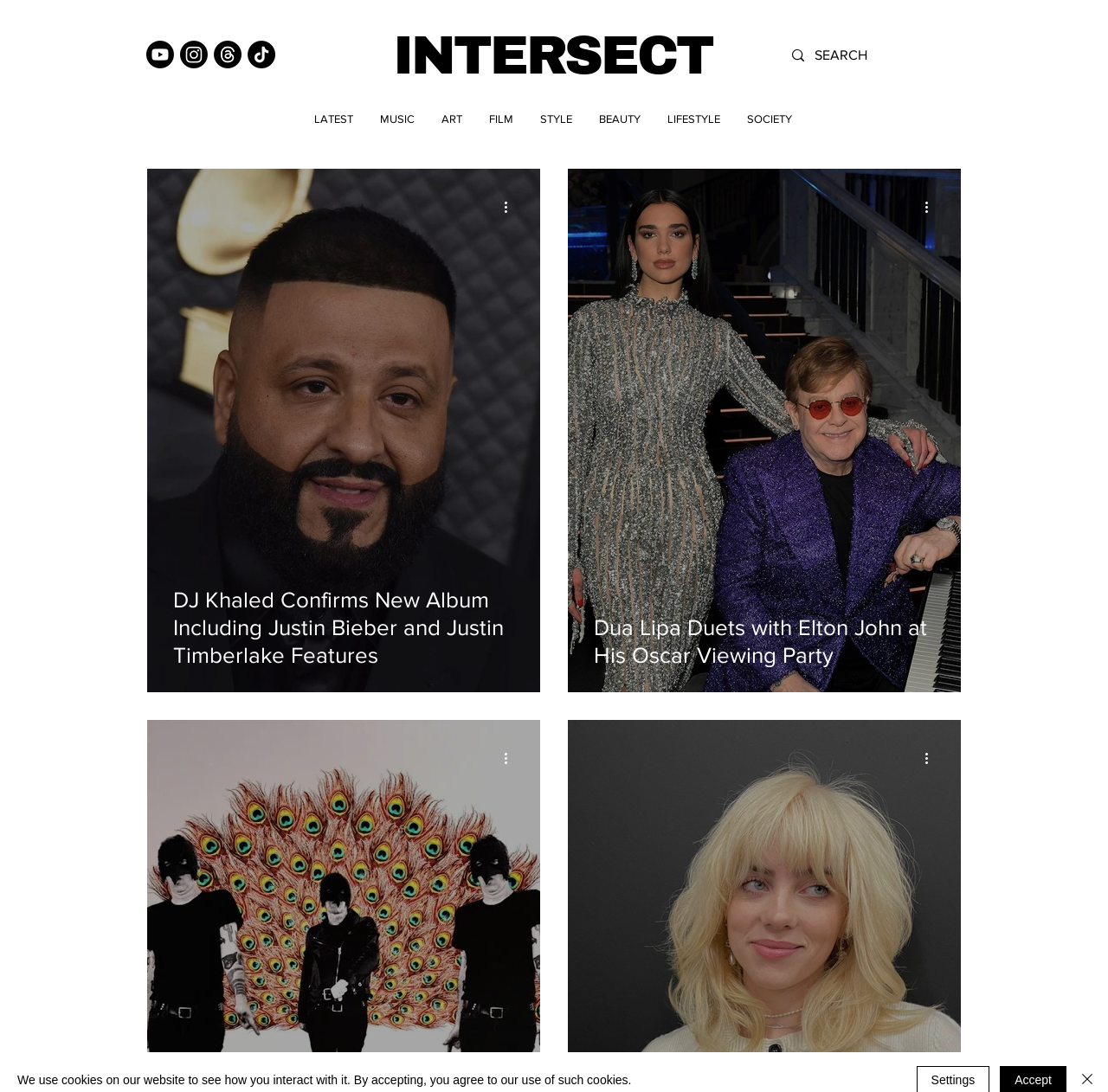How many social media links are available?
Give a detailed response to the question by analyzing the screenshot.

The social media links are located in the 'Social Bar' list at the top of the webpage, and there are four links: Youtube, Instagram, Threads, and TikTok.